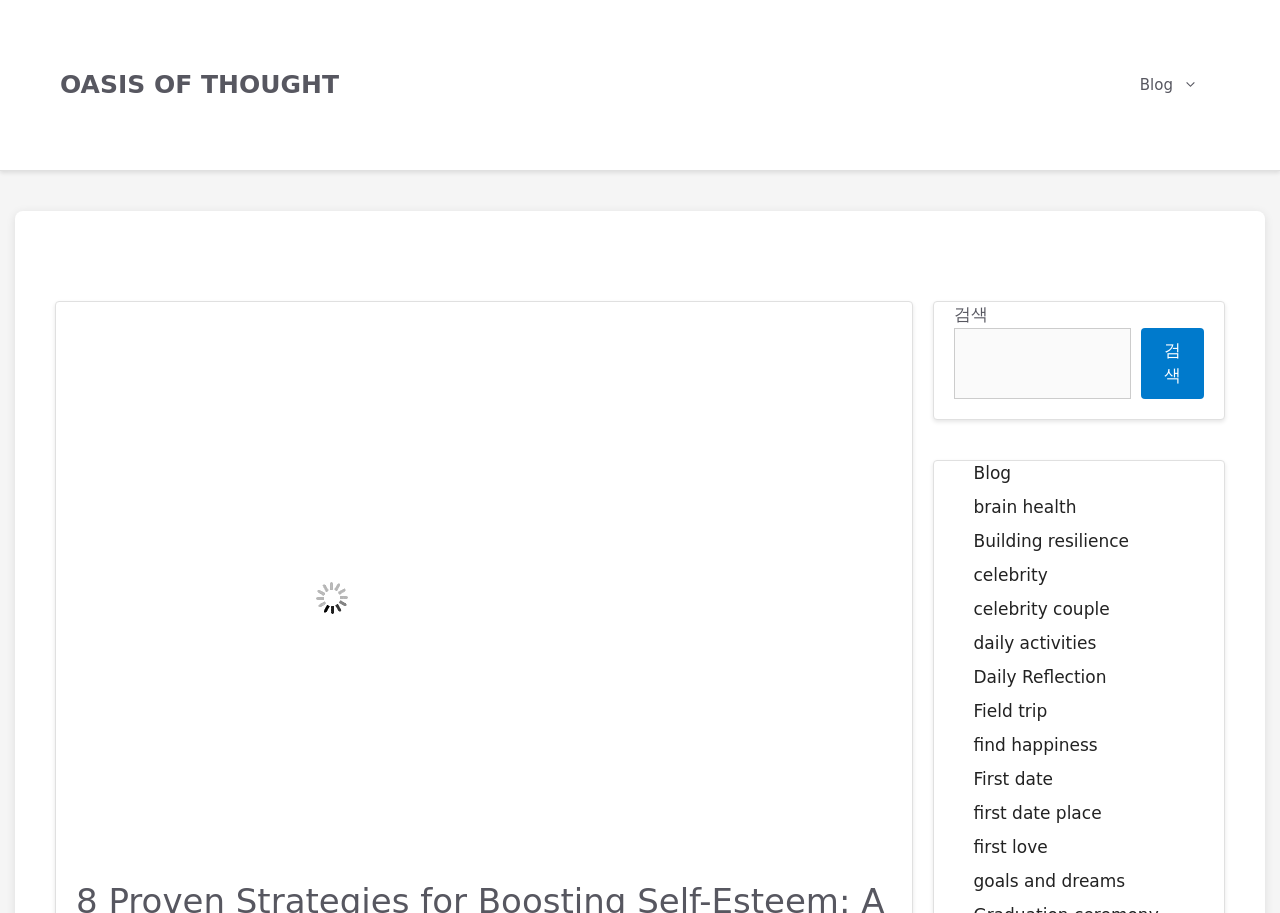Identify the bounding box coordinates of the area that should be clicked in order to complete the given instruction: "read the article about Building resilience". The bounding box coordinates should be four float numbers between 0 and 1, i.e., [left, top, right, bottom].

[0.761, 0.581, 0.882, 0.603]